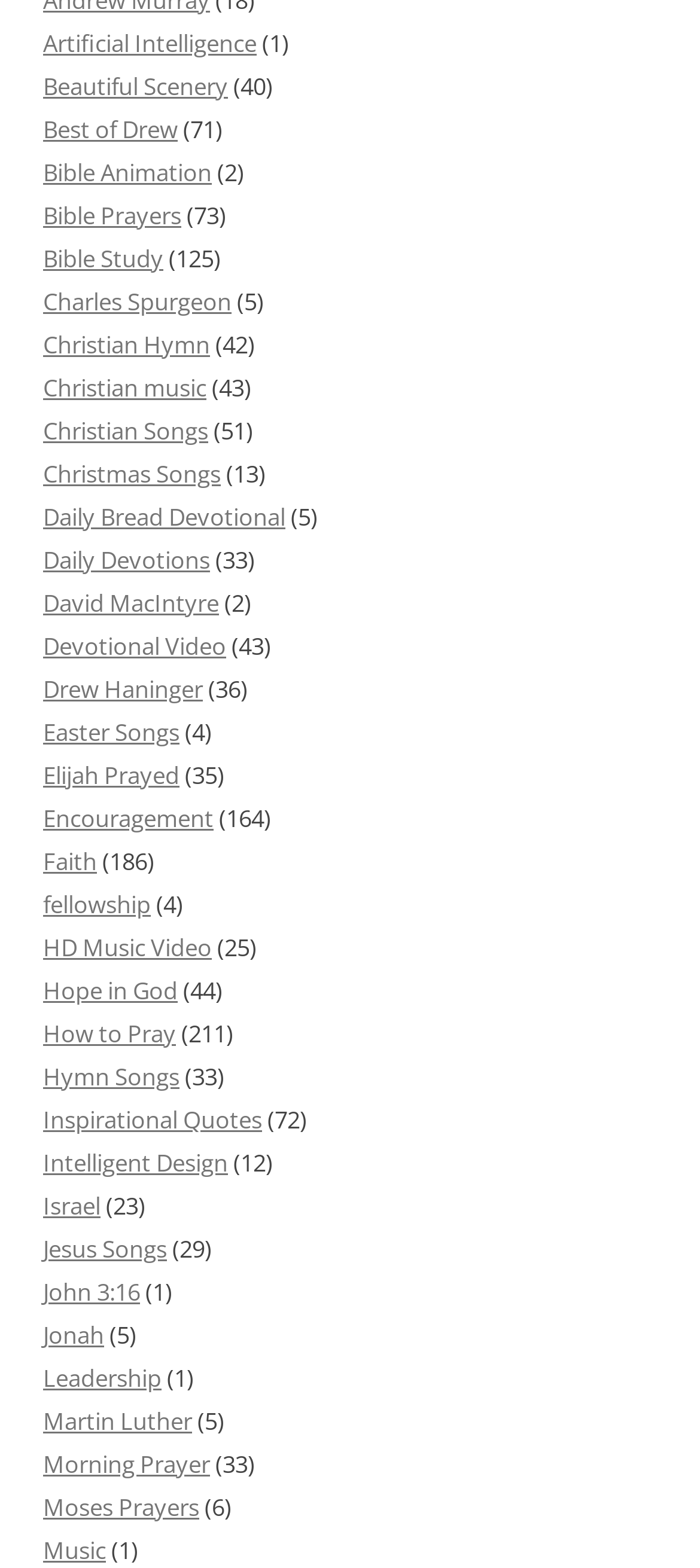Respond to the following query with just one word or a short phrase: 
How many links are on the webpage?

79